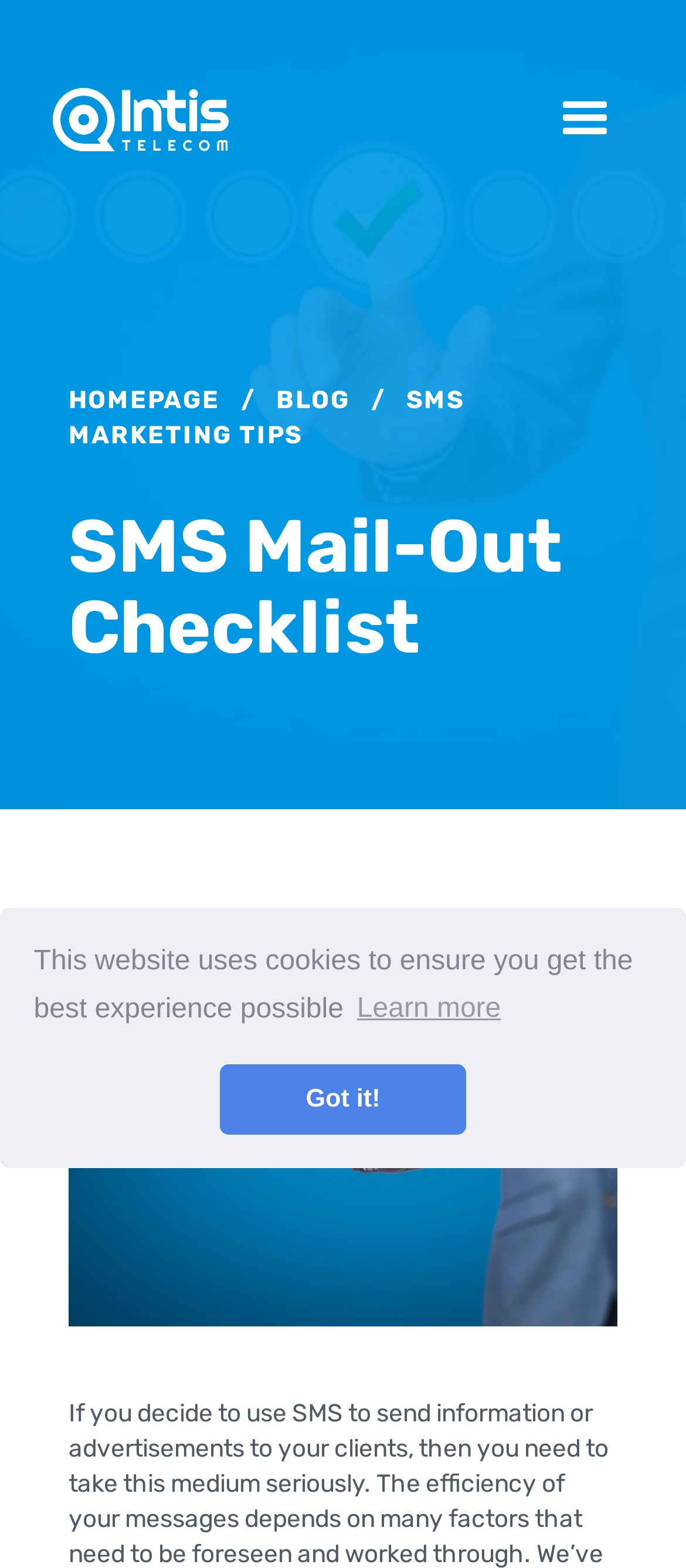Provide a brief response using a word or short phrase to this question:
What is the text above the 'dismiss cookie message' button?

This website uses cookies